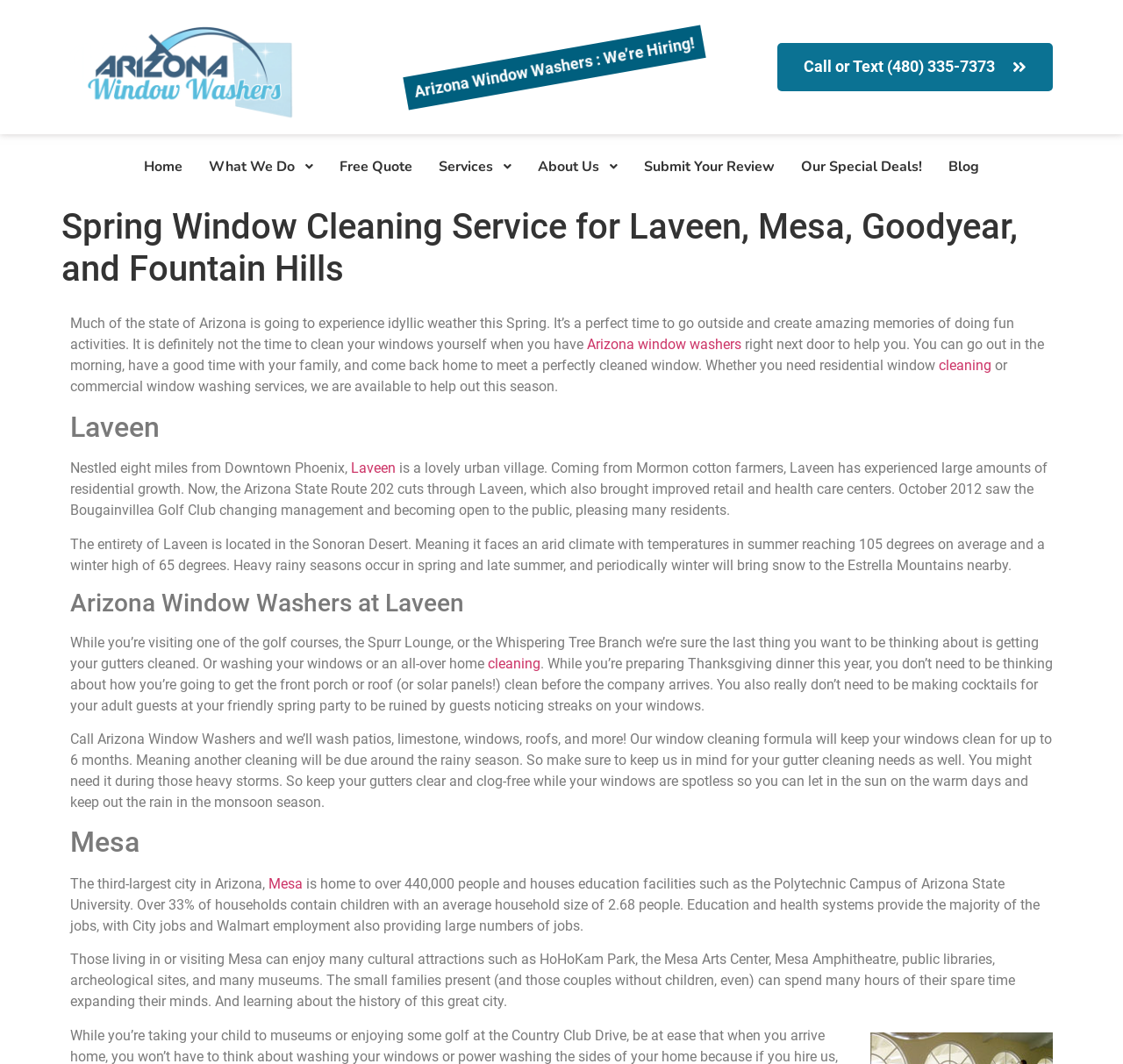Show the bounding box coordinates for the element that needs to be clicked to execute the following instruction: "Click on the 'Home' link". Provide the coordinates in the form of four float numbers between 0 and 1, i.e., [left, top, right, bottom].

[0.116, 0.135, 0.162, 0.179]